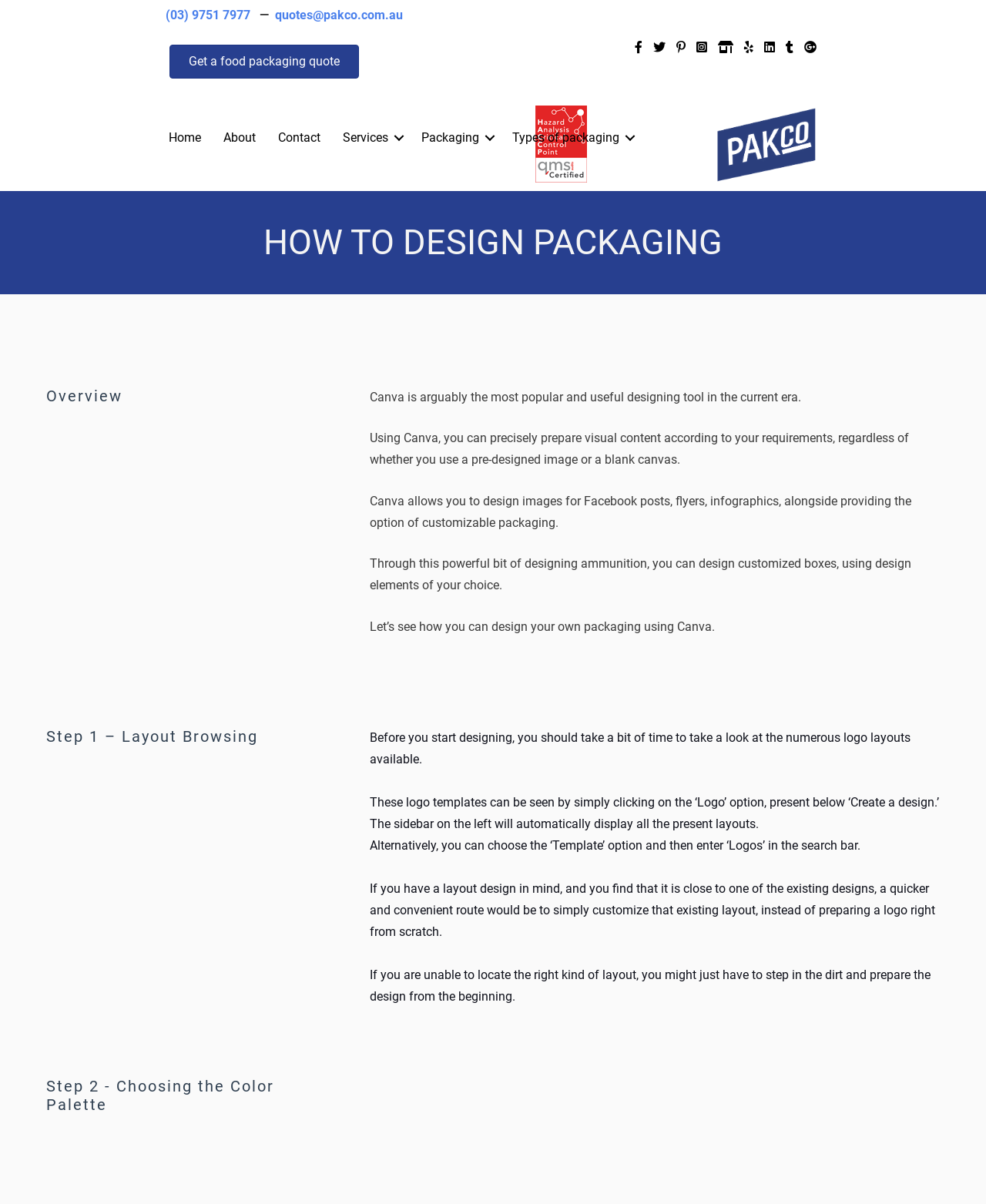Determine the bounding box coordinates of the clickable region to carry out the instruction: "Get a food packaging quote".

[0.172, 0.037, 0.364, 0.065]